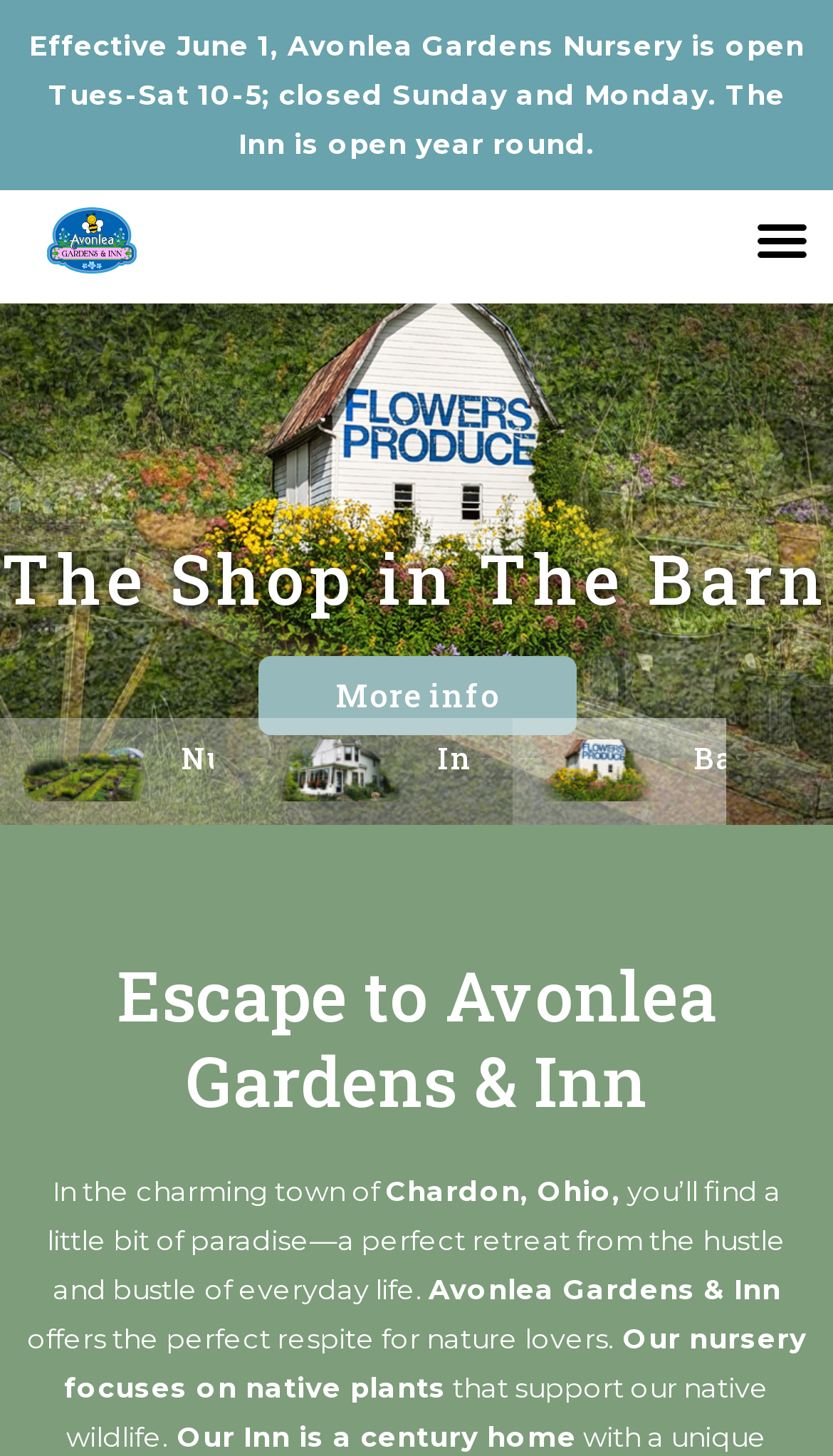Provide the bounding box coordinates for the UI element that is described as: "alt="Avonlea logo"".

[0.056, 0.143, 0.164, 0.188]